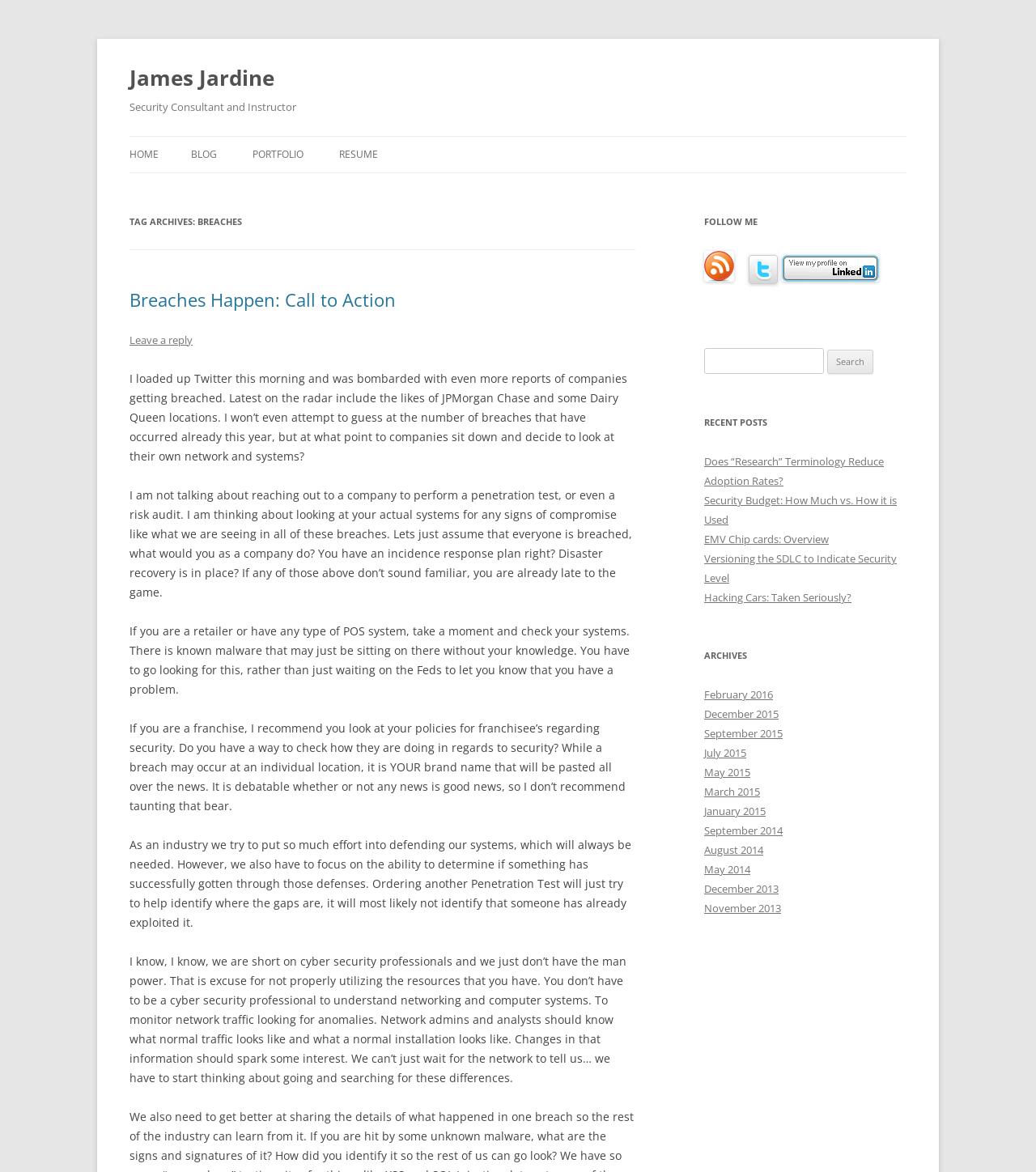Please indicate the bounding box coordinates of the element's region to be clicked to achieve the instruction: "Read the 'Breaches Happen: Call to Action' article". Provide the coordinates as four float numbers between 0 and 1, i.e., [left, top, right, bottom].

[0.125, 0.245, 0.382, 0.266]